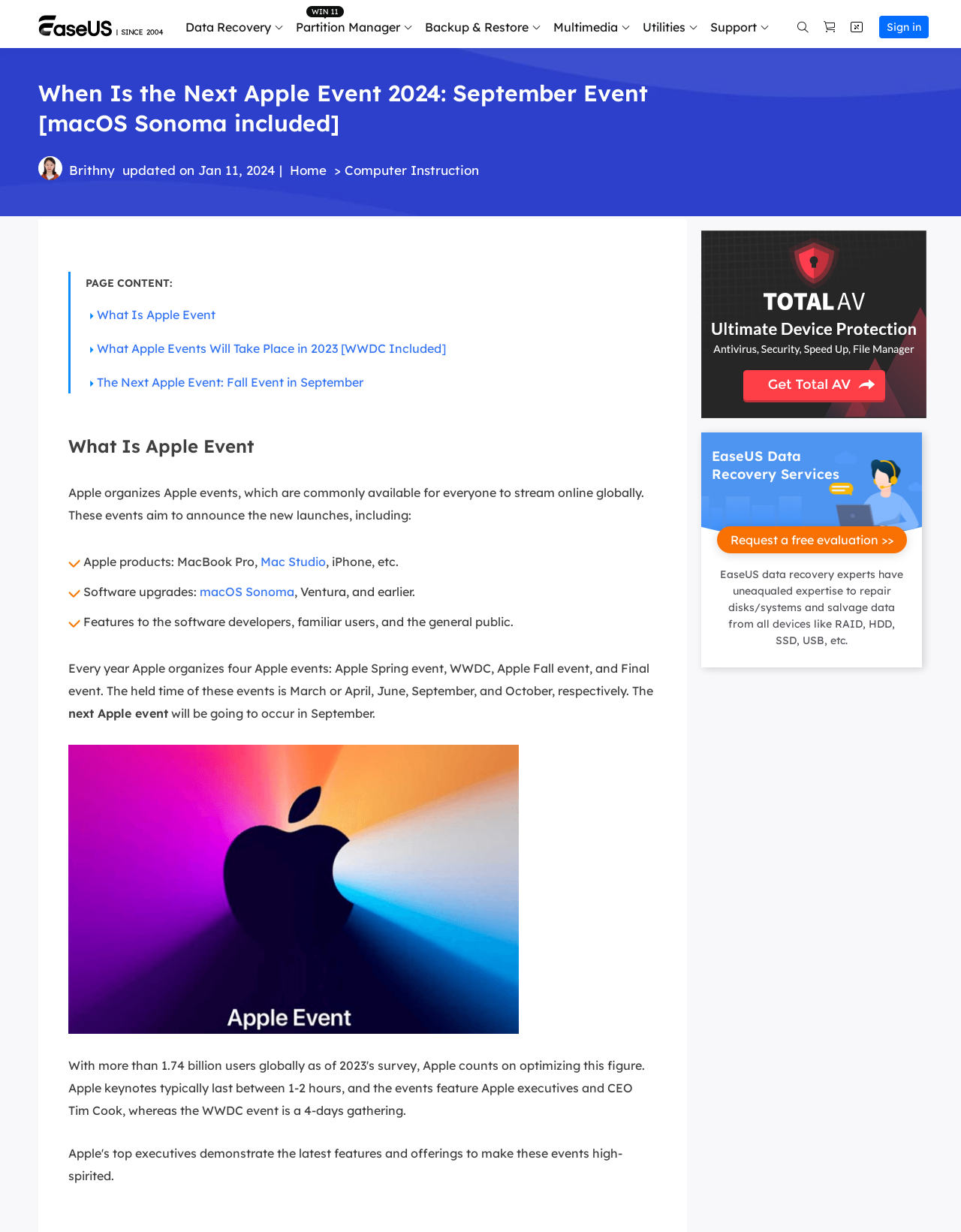Please find the bounding box coordinates of the section that needs to be clicked to achieve this instruction: "Click on Partition Master Free".

[0.66, 0.065, 0.786, 0.077]